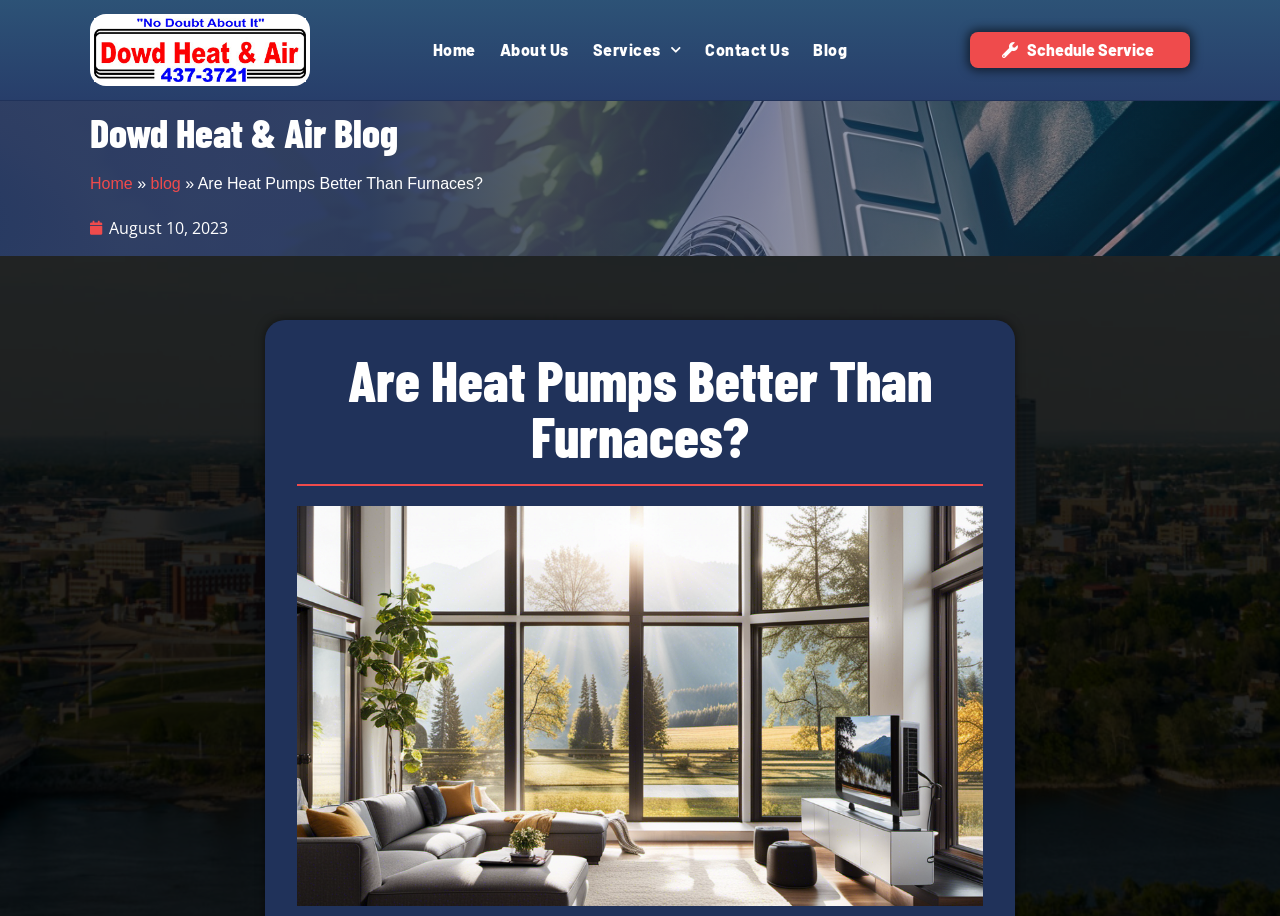Please find the bounding box coordinates of the element's region to be clicked to carry out this instruction: "Schedule a service".

[0.758, 0.035, 0.93, 0.074]